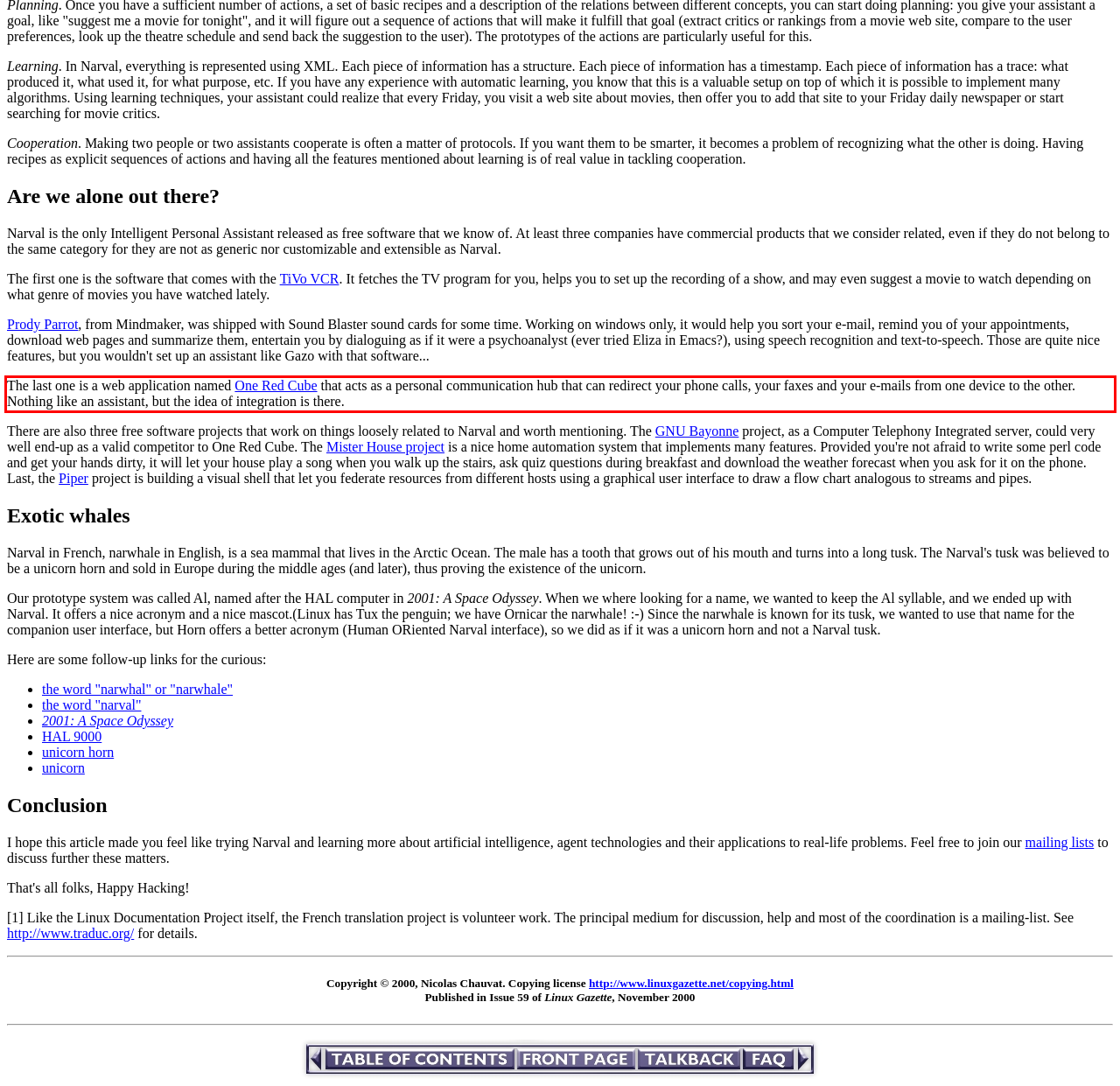Examine the screenshot of the webpage, locate the red bounding box, and generate the text contained within it.

The last one is a web application named One Red Cube that acts as a personal communication hub that can redirect your phone calls, your faxes and your e-mails from one device to the other. Nothing like an assistant, but the idea of integration is there.